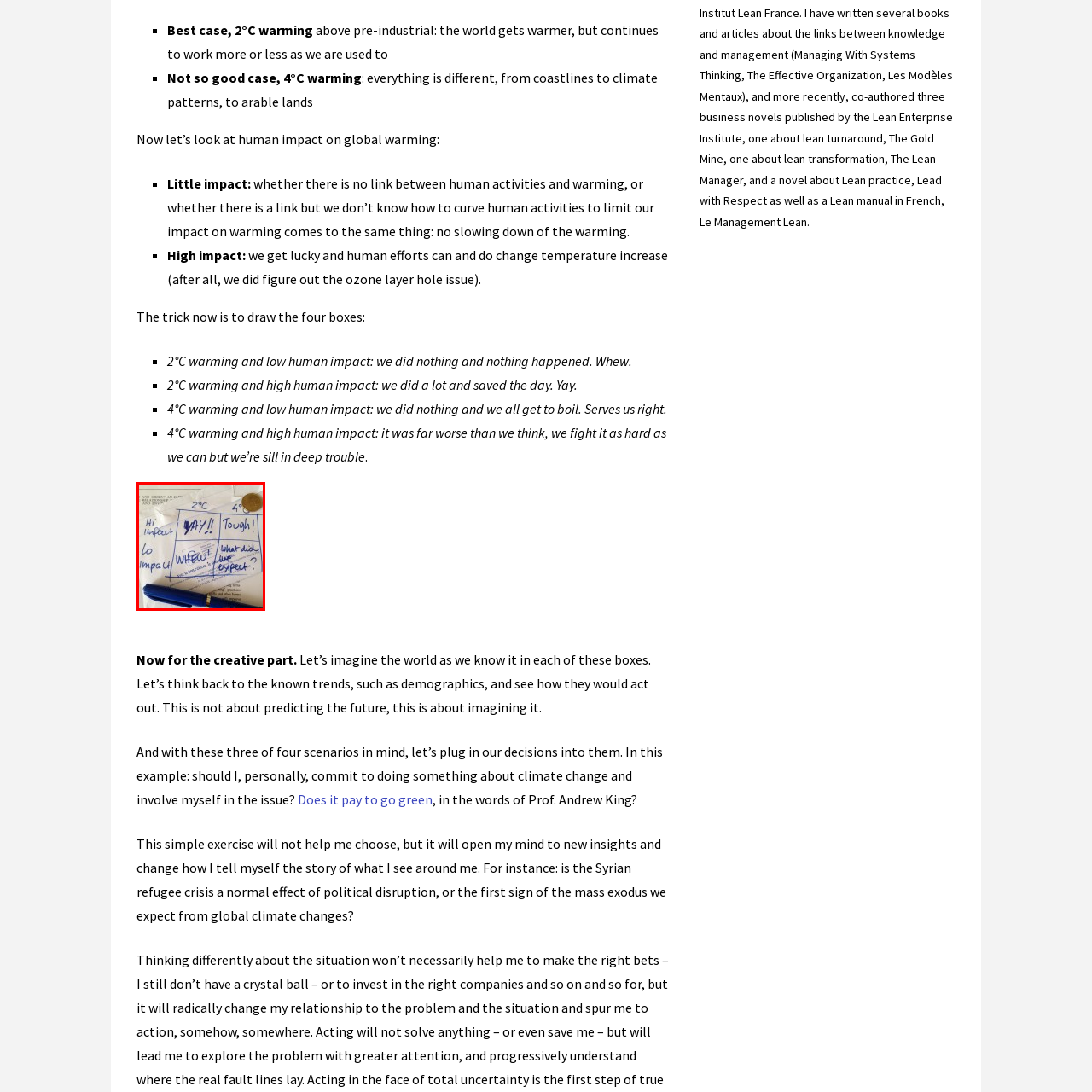What is the tone of the message regarding climate impacts?
Look at the area highlighted by the red bounding box and answer the question in detail, drawing from the specifics shown in the image.

The tone of the message is inferred from the casual setting hinted at by the blue pen and coin resting atop a sheet of papers, suggesting a thoughtful yet approachable tone in discussing climate impacts and human response.